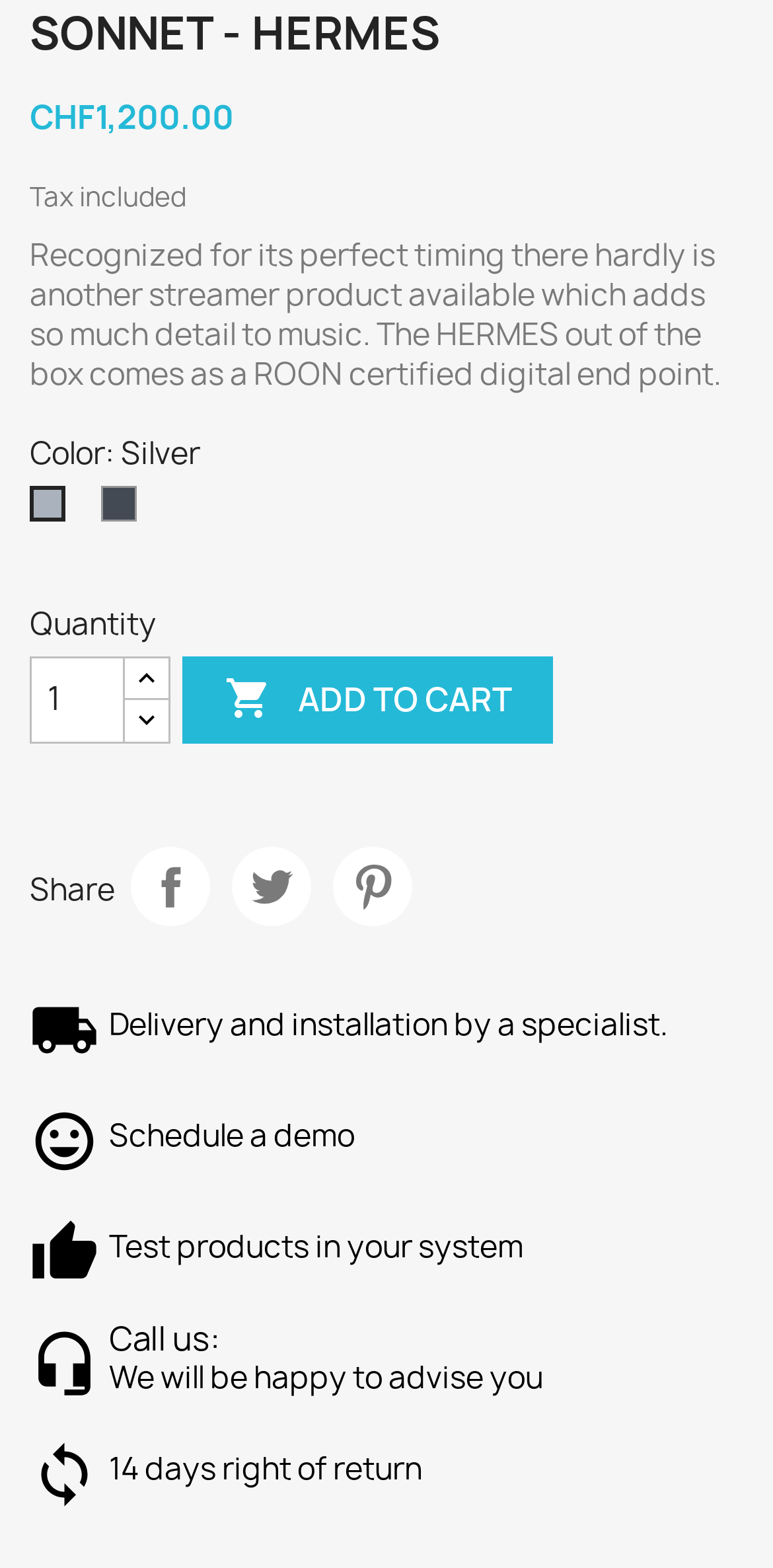What is the return policy for the HERMES product?
Please give a detailed and thorough answer to the question, covering all relevant points.

The return policy for the HERMES product can be found at the bottom of the webpage, in the StaticText element with the text '14 days right of return'. This text is located near an image of a loop, which may represent a return or exchange process.